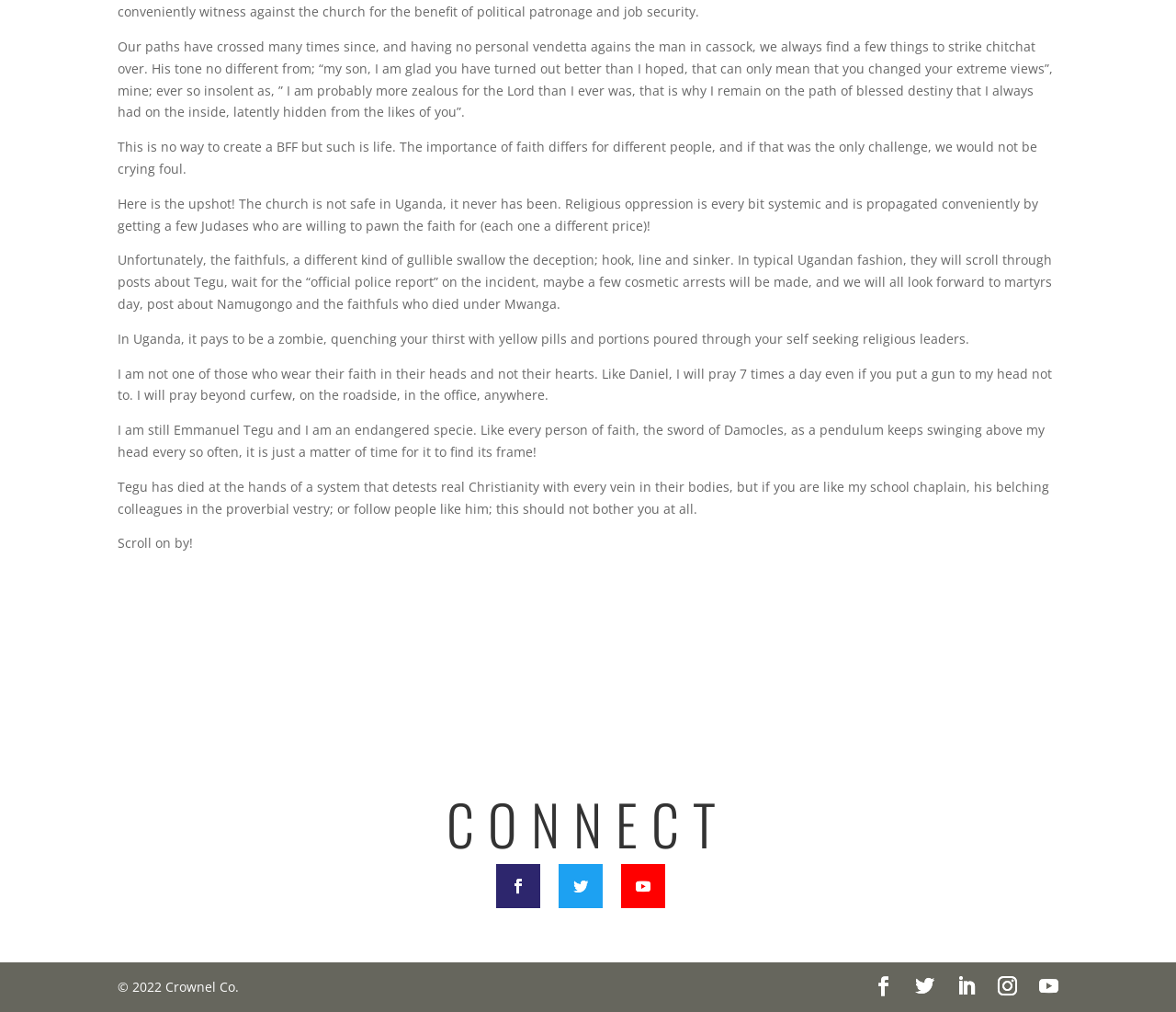Locate the bounding box coordinates of the clickable element to fulfill the following instruction: "View Privacy Policy". Provide the coordinates as four float numbers between 0 and 1 in the format [left, top, right, bottom].

None